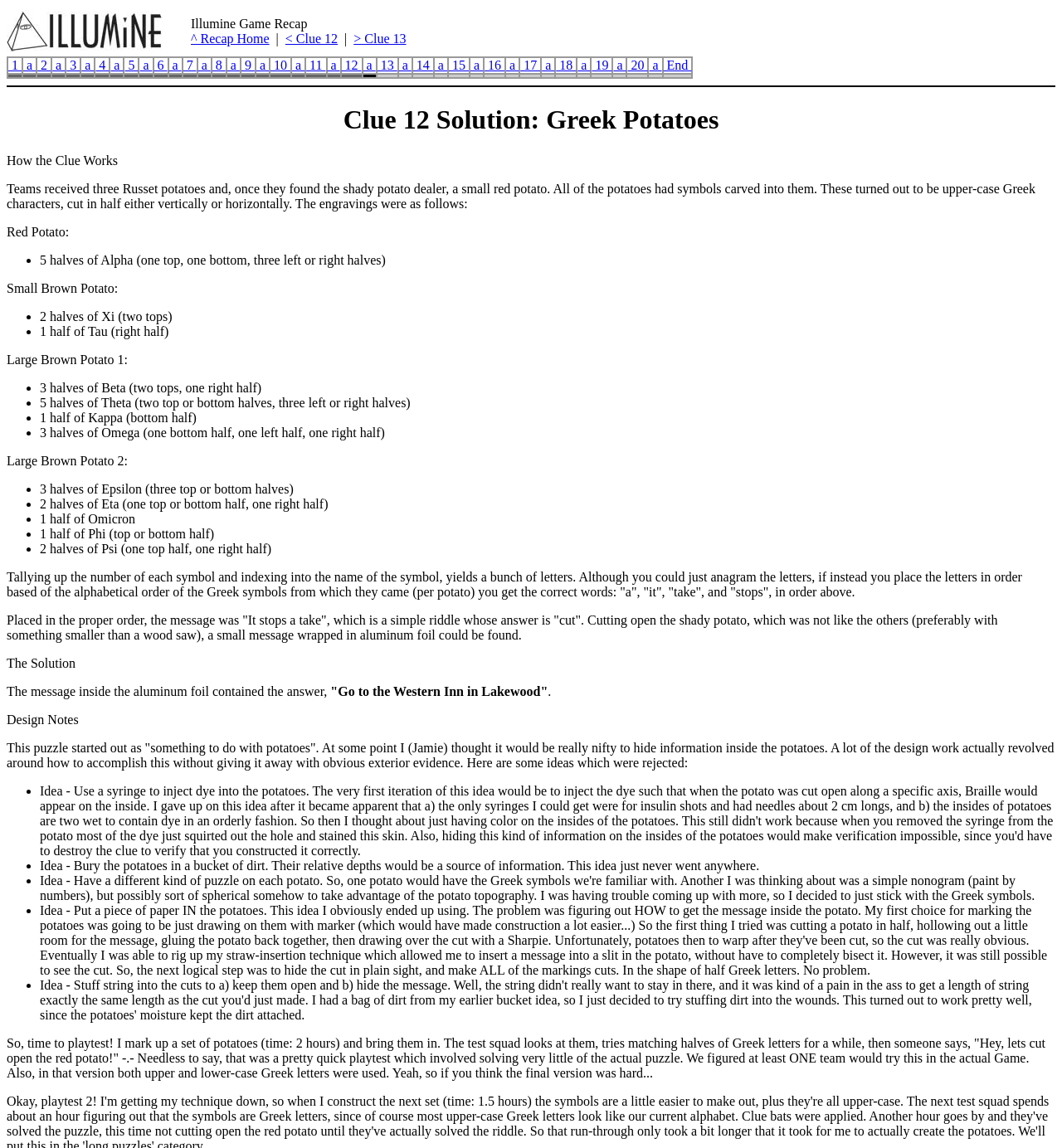What is the purpose of the symbols on the potatoes?
Answer the question in as much detail as possible.

The symbols on the potatoes are part of a puzzle that teams need to solve to uncover a clue, as described in the text 'How the Clue Works'.